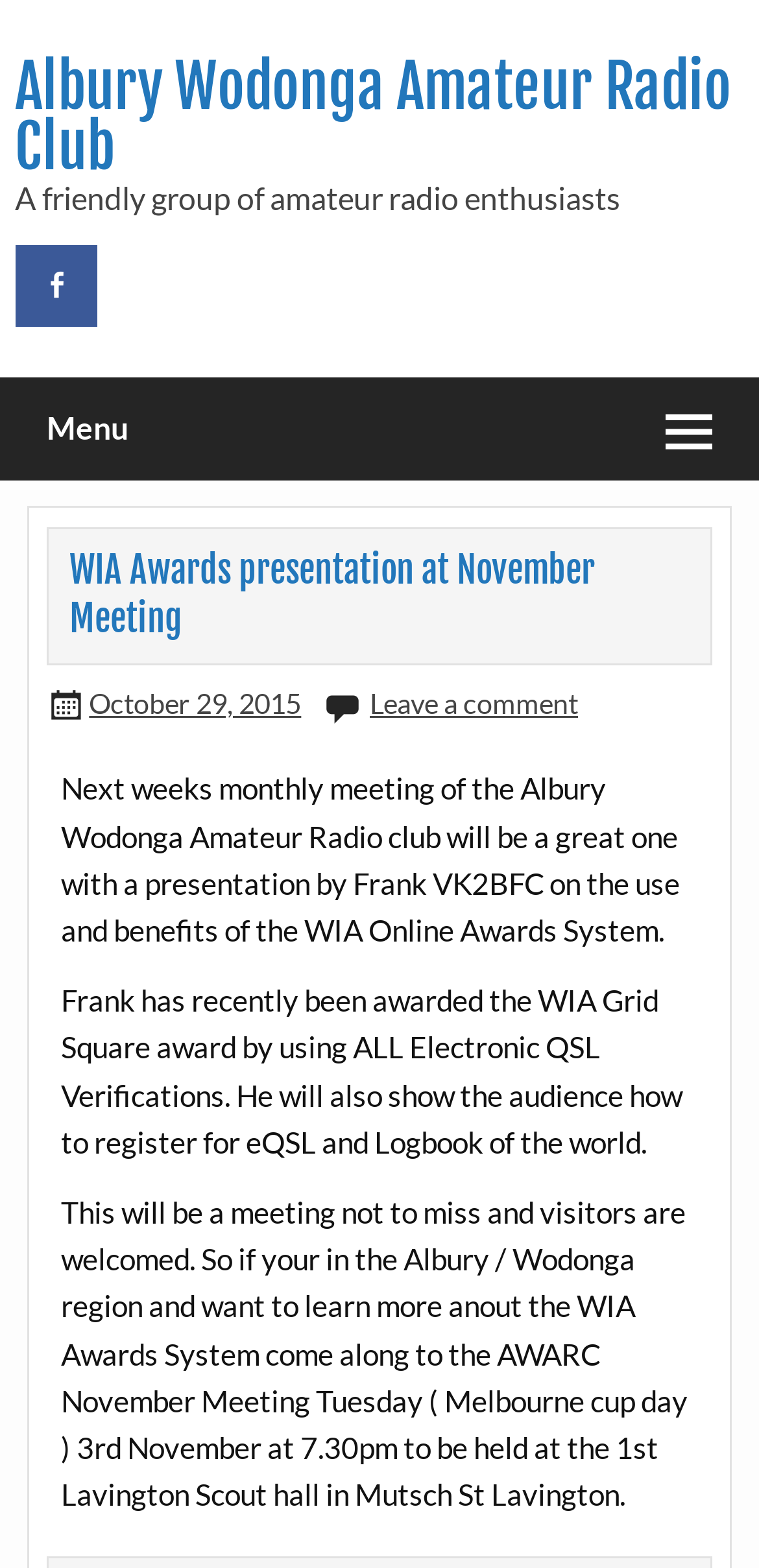Write an extensive caption that covers every aspect of the webpage.

The webpage appears to be a blog post or article from the Albury Wodonga Amateur Radio Club. At the top, there is a link to the club's homepage, accompanied by a brief description of the club as "a friendly group of amateur radio enthusiasts". 

Below this, there is a menu button on the left side, which when clicked, reveals a heading that reads "WIA Awards presentation at November Meeting". To the right of this heading, there is a link showing the date "October 29, 2015", and another link that says "Leave a comment". 

The main content of the page is a series of three paragraphs that describe an upcoming meeting of the Albury Wodonga Amateur Radio club. The meeting will feature a presentation by Frank VK2BFC on the use and benefits of the WIA Online Awards System. The paragraphs provide more details about the presentation, including Frank's recent award and what he will cover during the meeting. 

The meeting details, including the date, time, and location, are provided at the end of the third paragraph. Overall, the webpage appears to be an informative post about an upcoming event, with a clear structure and easy-to-read content.